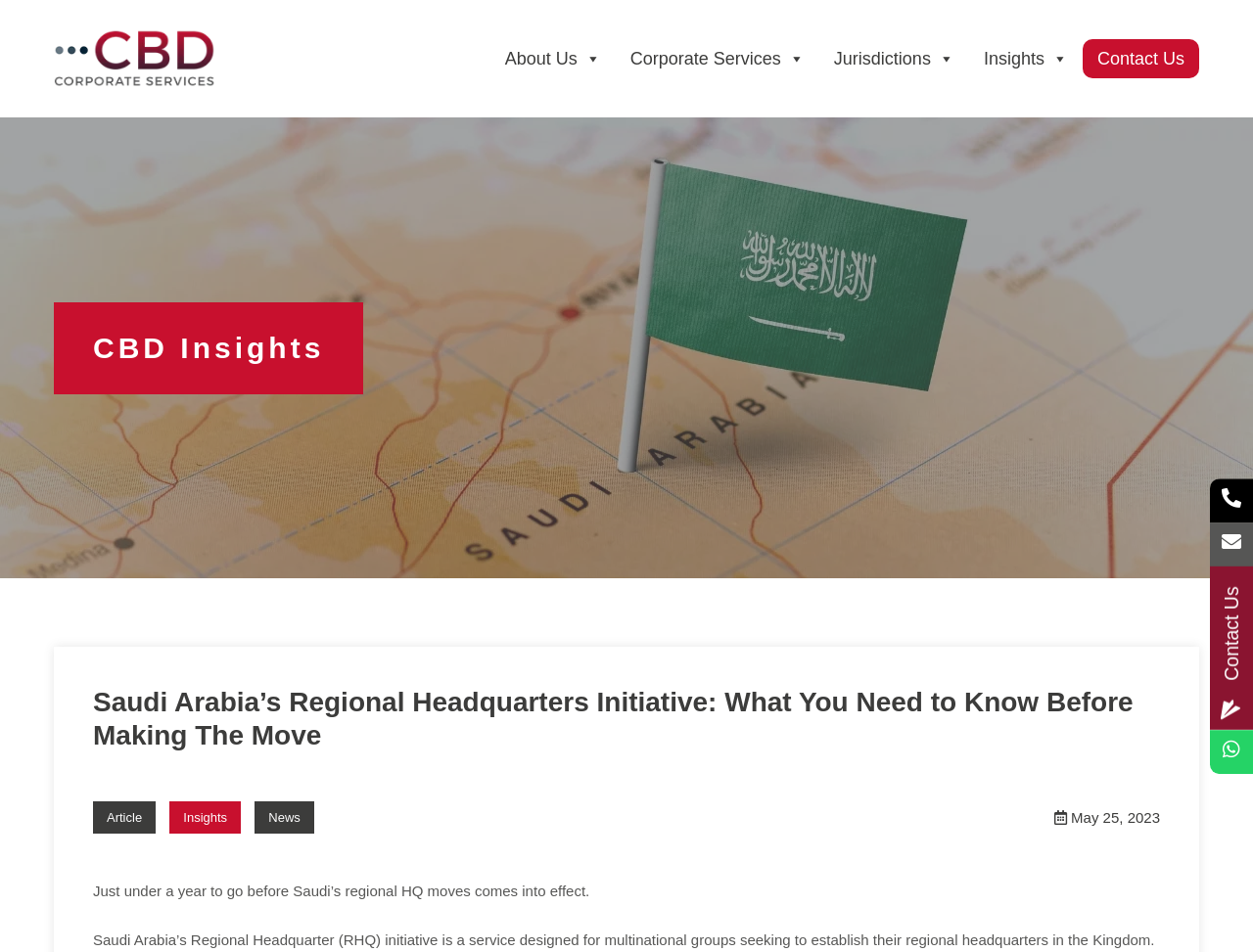Bounding box coordinates are specified in the format (top-left x, top-left y, bottom-right x, bottom-right y). All values are floating point numbers bounded between 0 and 1. Please provide the bounding box coordinate of the region this sentence describes: +97145510677

[0.966, 0.503, 1.0, 0.549]